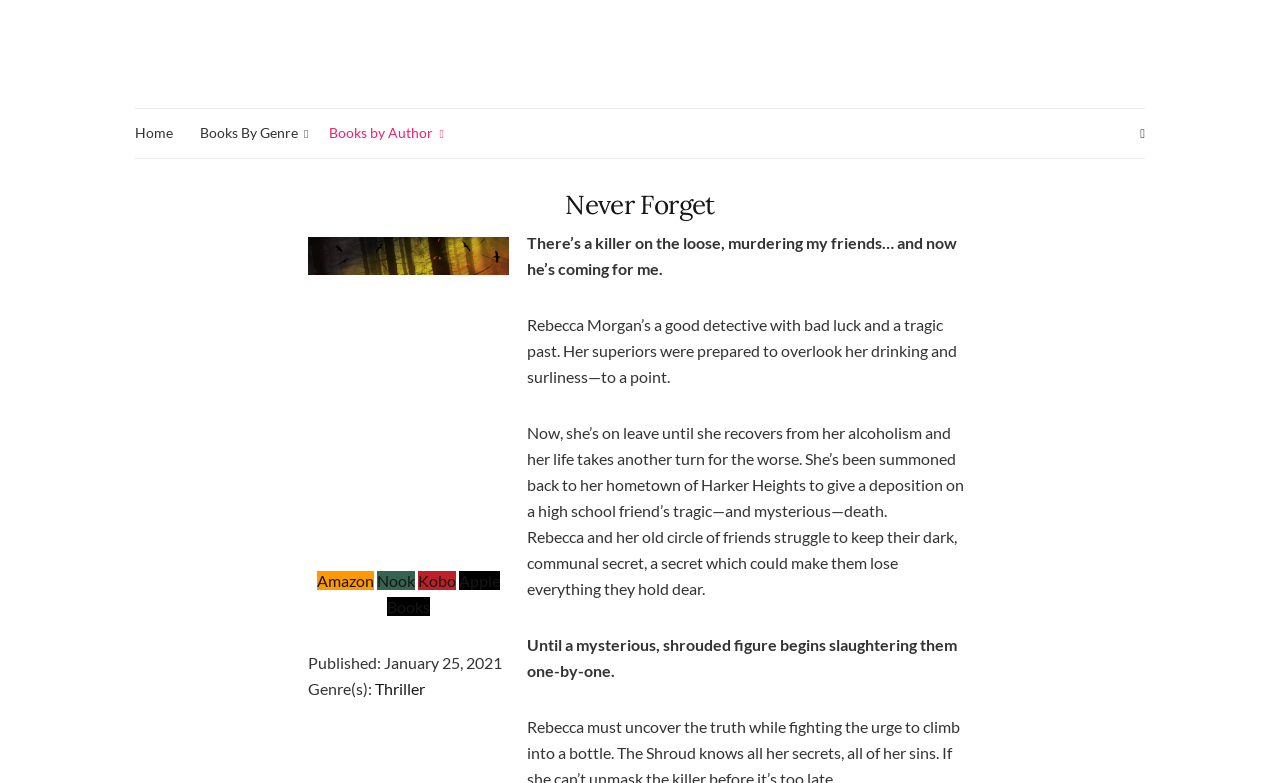Identify the bounding box coordinates of the clickable region necessary to fulfill the following instruction: "Browse books by genre". The bounding box coordinates should be four float numbers between 0 and 1, i.e., [left, top, right, bottom].

[0.156, 0.156, 0.236, 0.185]